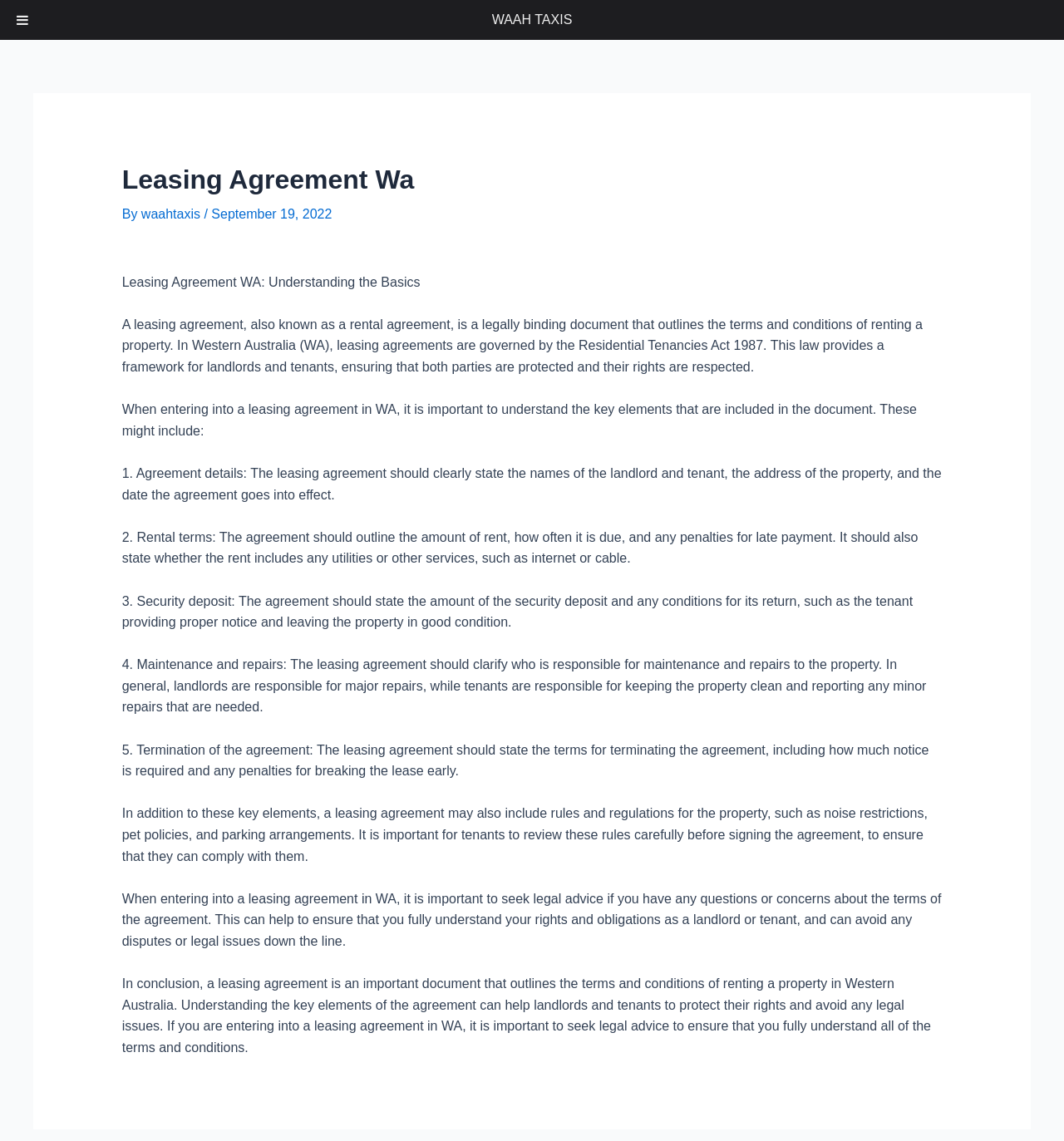Please determine the bounding box coordinates for the UI element described here. Use the format (top-left x, top-left y, bottom-right x, bottom-right y) with values bounded between 0 and 1: waahtaxis

[0.133, 0.181, 0.192, 0.194]